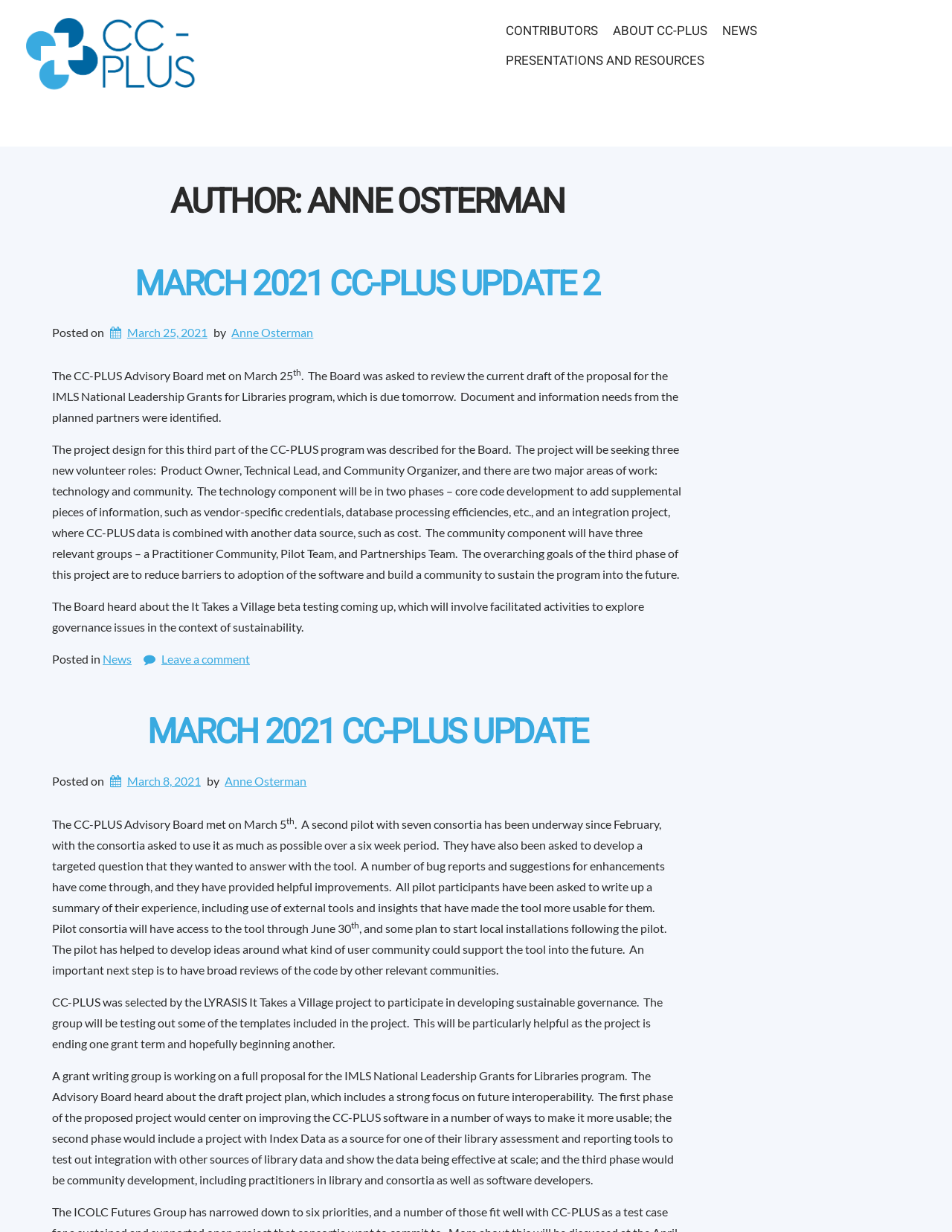Please locate the bounding box coordinates of the region I need to click to follow this instruction: "Click on the 'fire' link".

None